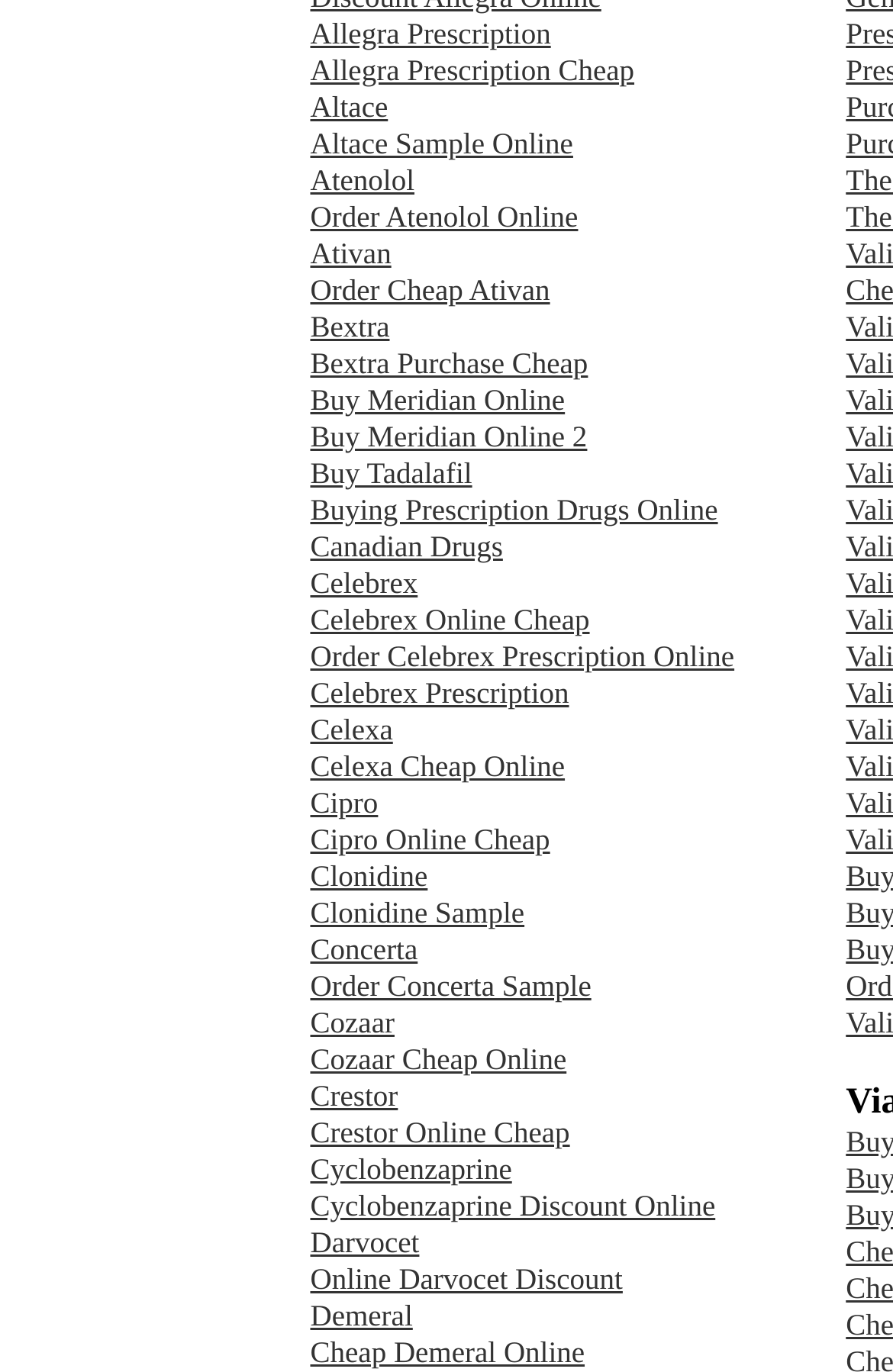Identify the bounding box coordinates for the UI element described by the following text: "Cozaar". Provide the coordinates as four float numbers between 0 and 1, in the format [left, top, right, bottom].

[0.347, 0.732, 0.442, 0.757]